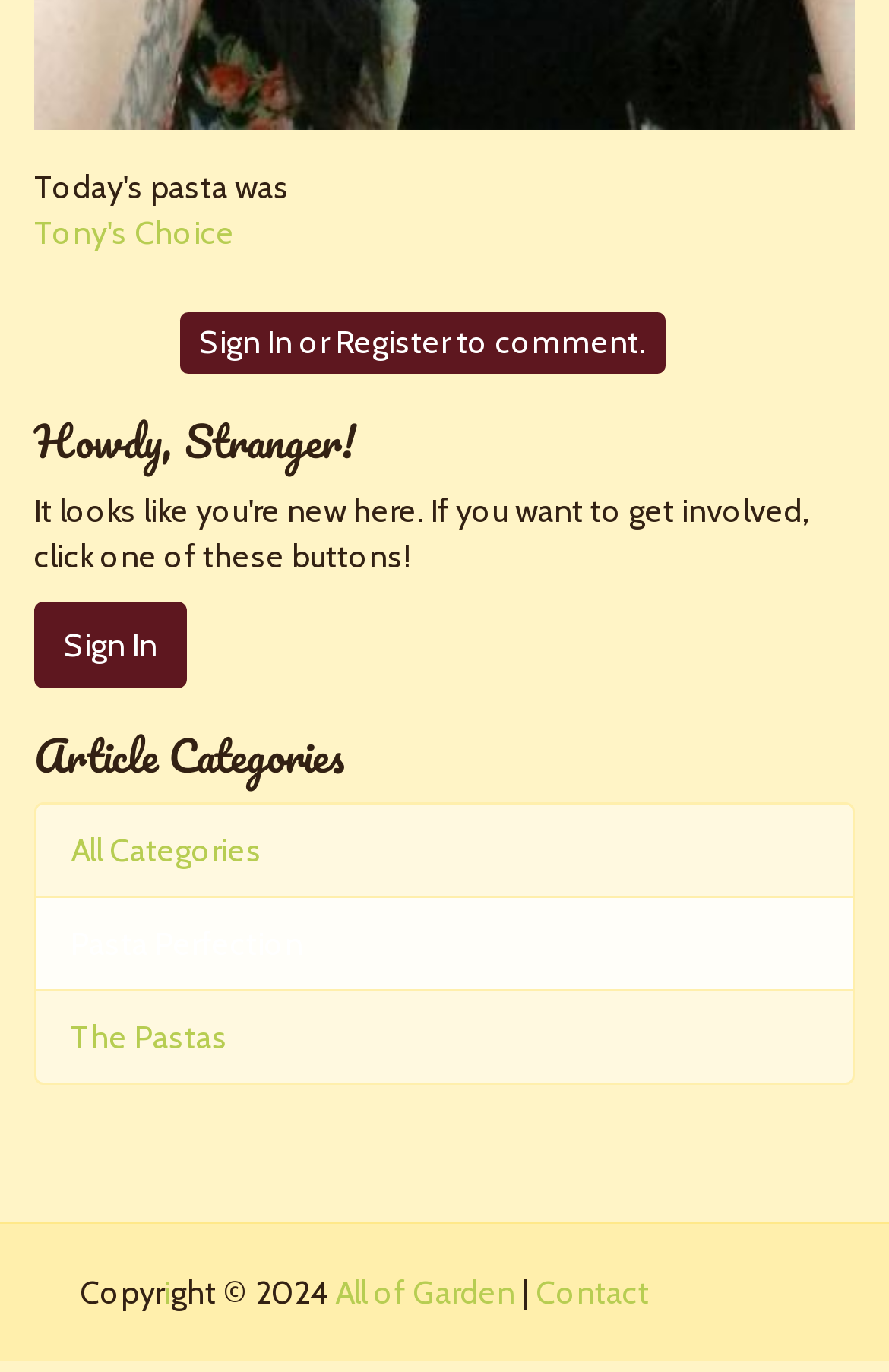What is the copyright information of the website?
Using the information presented in the image, please offer a detailed response to the question.

The copyright information of the website can be found at the bottom of the webpage, where it says 'Copyright 2024 All of Garden'.